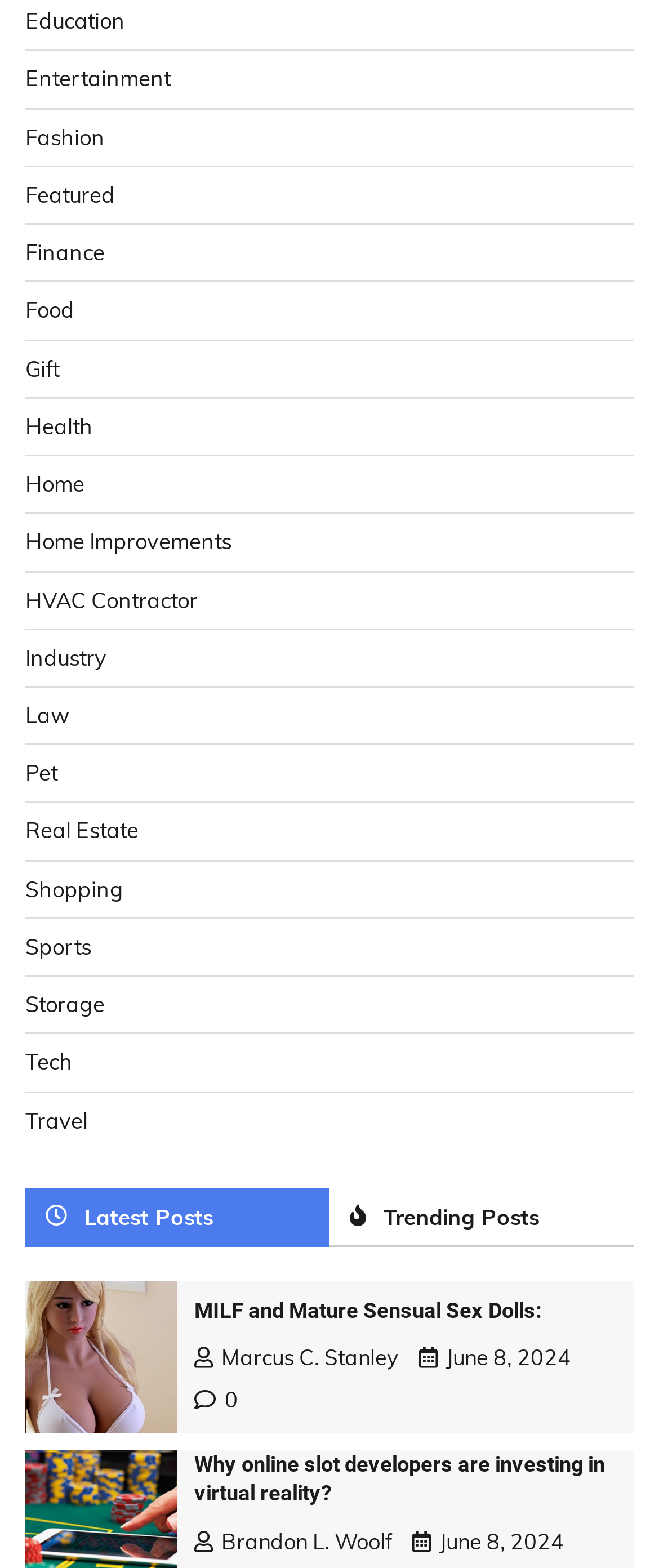Utilize the details in the image to give a detailed response to the question: What type of content is featured on this webpage?

The webpage contains multiple headings and links that suggest it is a blog or article-based website, featuring various topics such as sex dolls, virtual reality, and more.